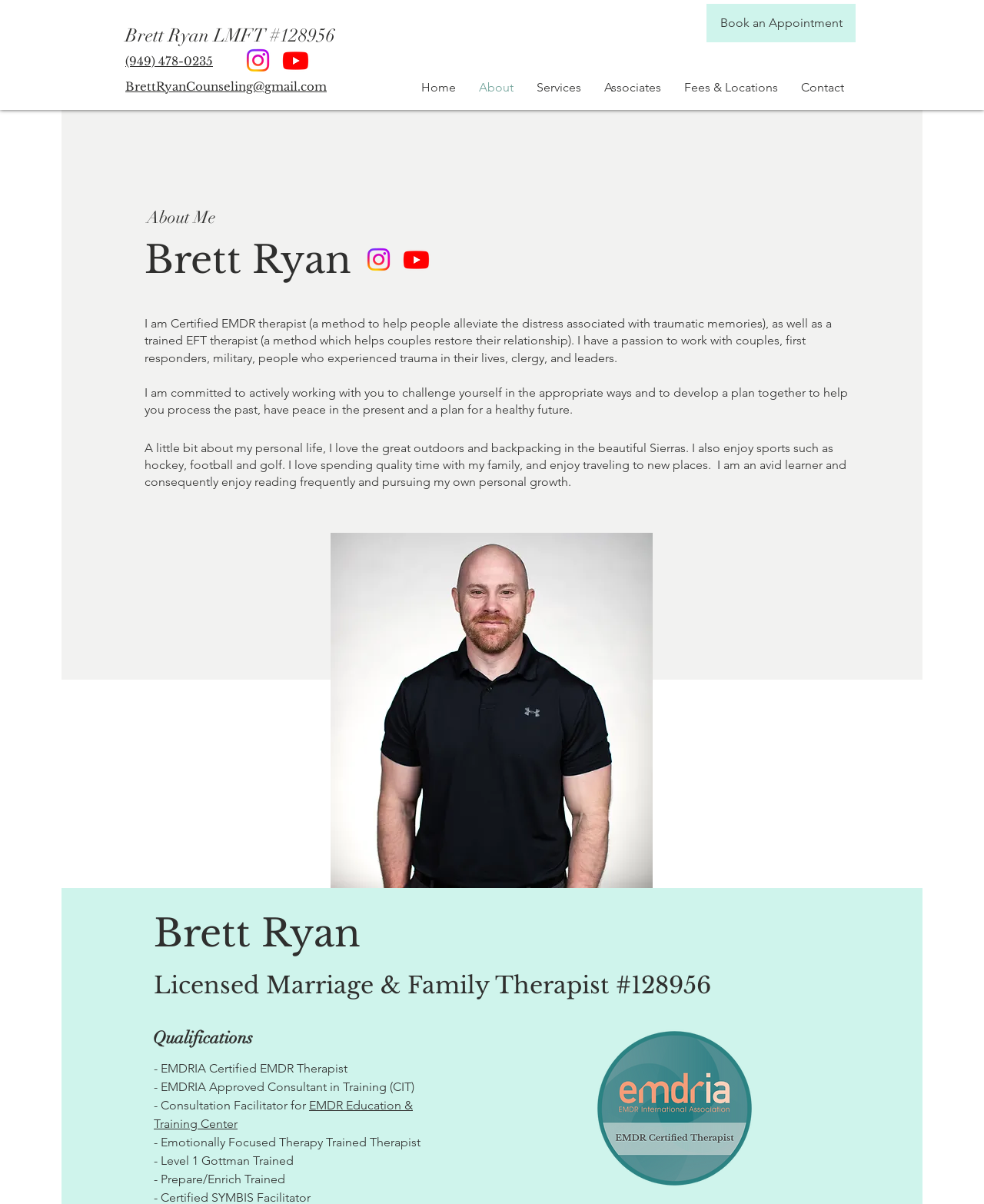Please locate the bounding box coordinates of the region I need to click to follow this instruction: "Book an Appointment".

[0.718, 0.003, 0.87, 0.035]